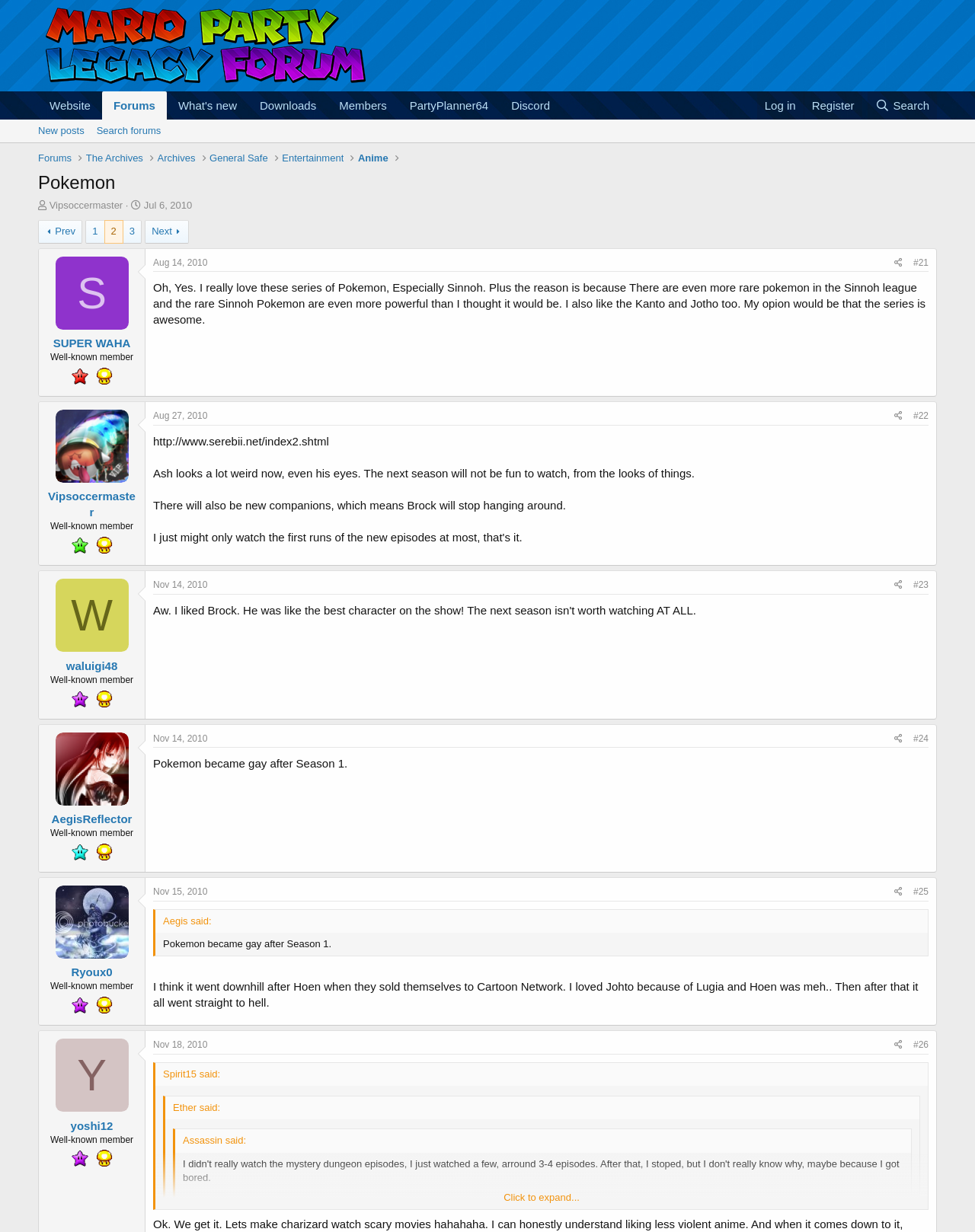Find the bounding box coordinates for the area that should be clicked to accomplish the instruction: "Go to page 2".

[0.107, 0.18, 0.126, 0.197]